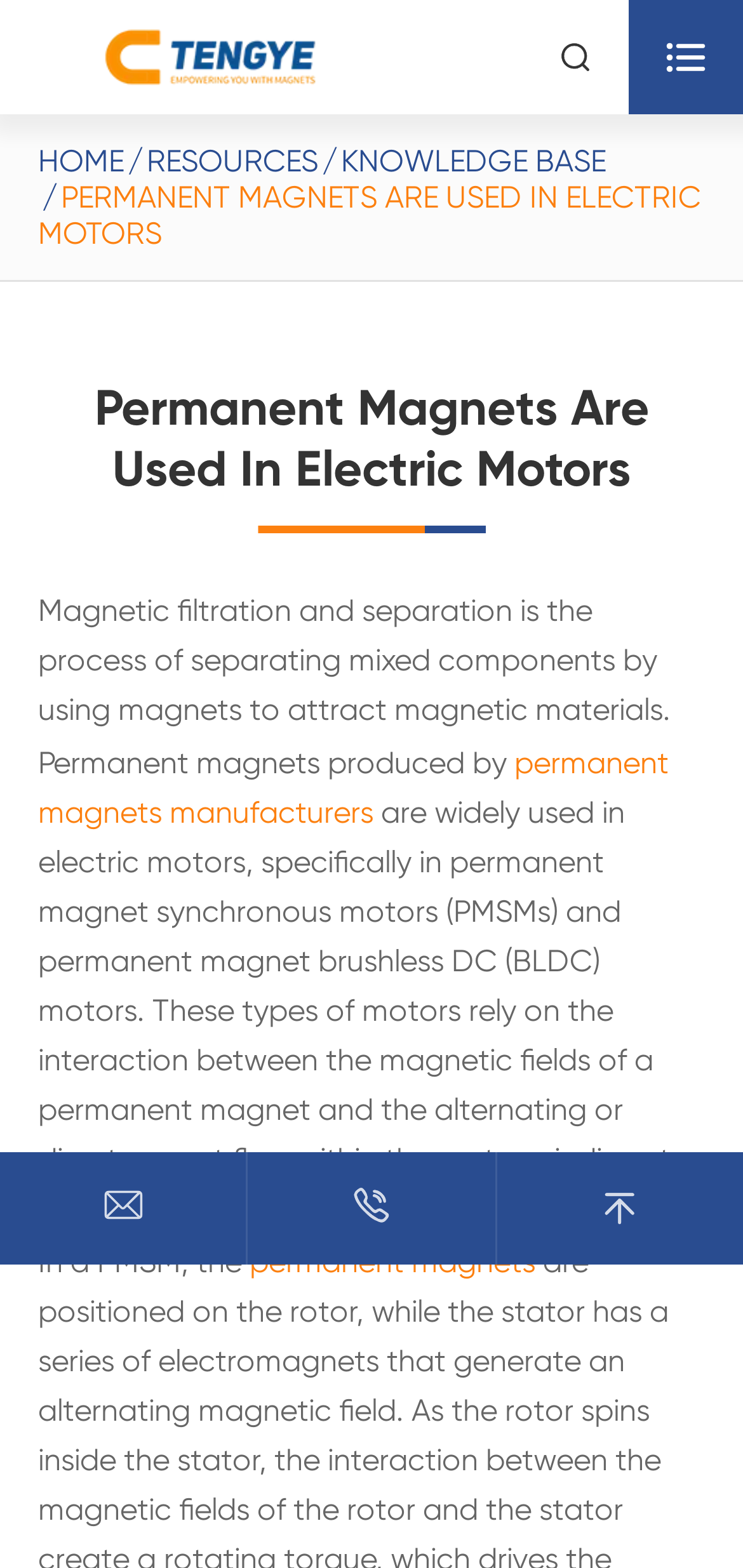Find the bounding box coordinates of the element you need to click on to perform this action: 'read about magnetic filtration and separation'. The coordinates should be represented by four float values between 0 and 1, in the format [left, top, right, bottom].

[0.051, 0.378, 0.903, 0.464]